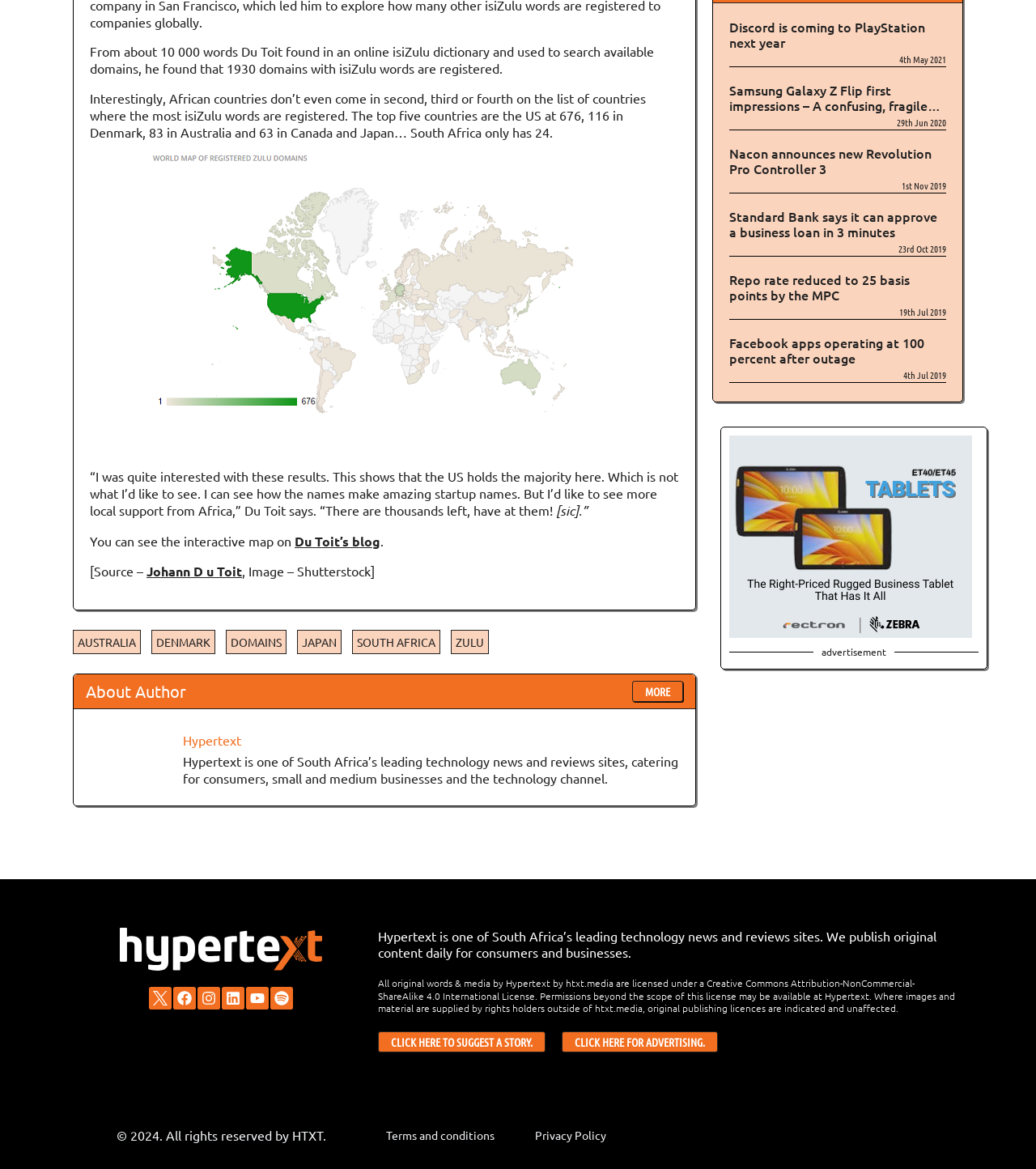How many isiZulu words are registered in South Africa?
Please provide a detailed and comprehensive answer to the question.

The answer can be found in the text 'South Africa only has 24.' which is located in the middle of the webpage, describing the number of isiZulu words registered in South Africa.